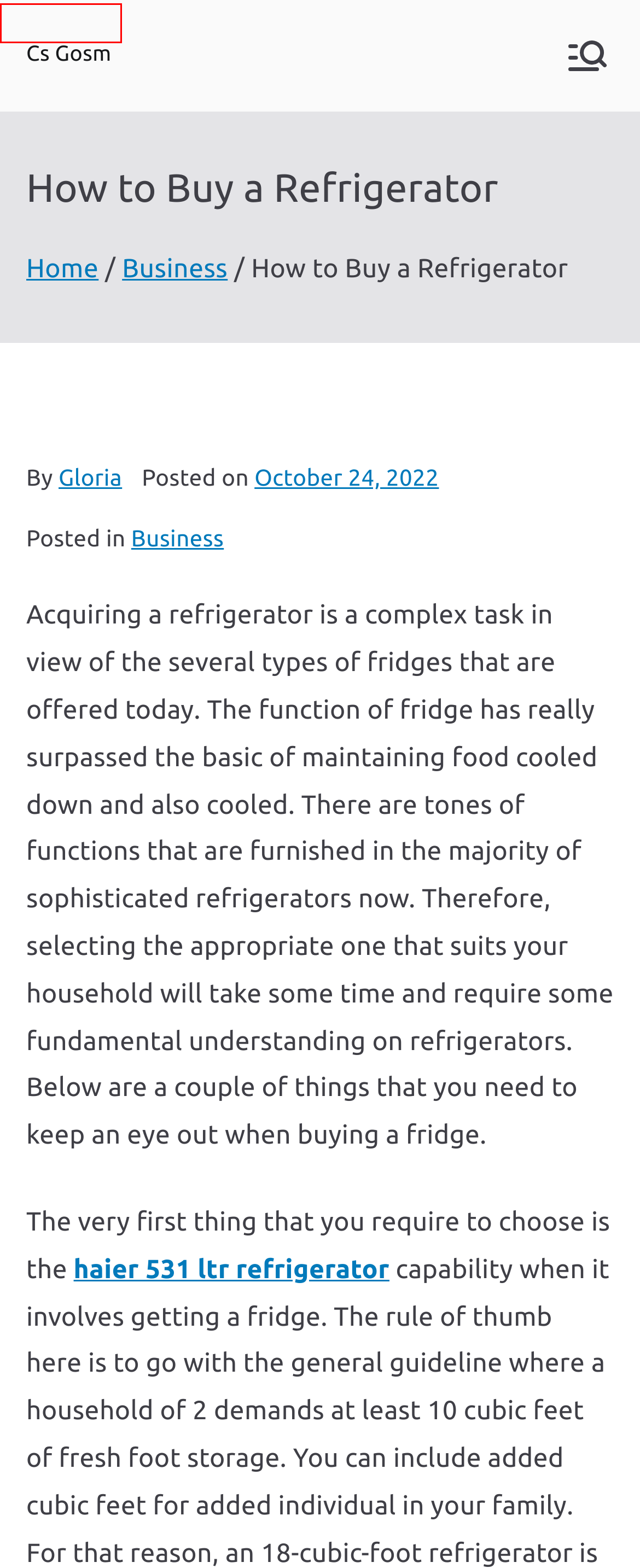Given a screenshot of a webpage with a red bounding box around an element, choose the most appropriate webpage description for the new page displayed after clicking the element within the bounding box. Here are the candidates:
A. Keluaran SDY | Data SDY | Togel Sydney | Pengeluaran SDY Hari Ini
B. Bandarcolok Bandar Togel Online Terbaik 2024
C. Demo Mahjong: Scatter Hitam Slot Demo Mirip Asli Akun Mahjong Ways Rupiah x500 Gratis
D. SBOBET88 : Agen Judi Bola SBOBET | Link Login SBOBET Terpercaya
E. Tech – Cs Gosm
F. RAJACUAN SITUS SLOT GACOR TERBAIK DI INDONESIA
G. PRAGMATIC88BET: Situs Slot Gacor Terbaru Hari Ini & Slot Pragmatic Maxwin
H. Cs Gosm

H